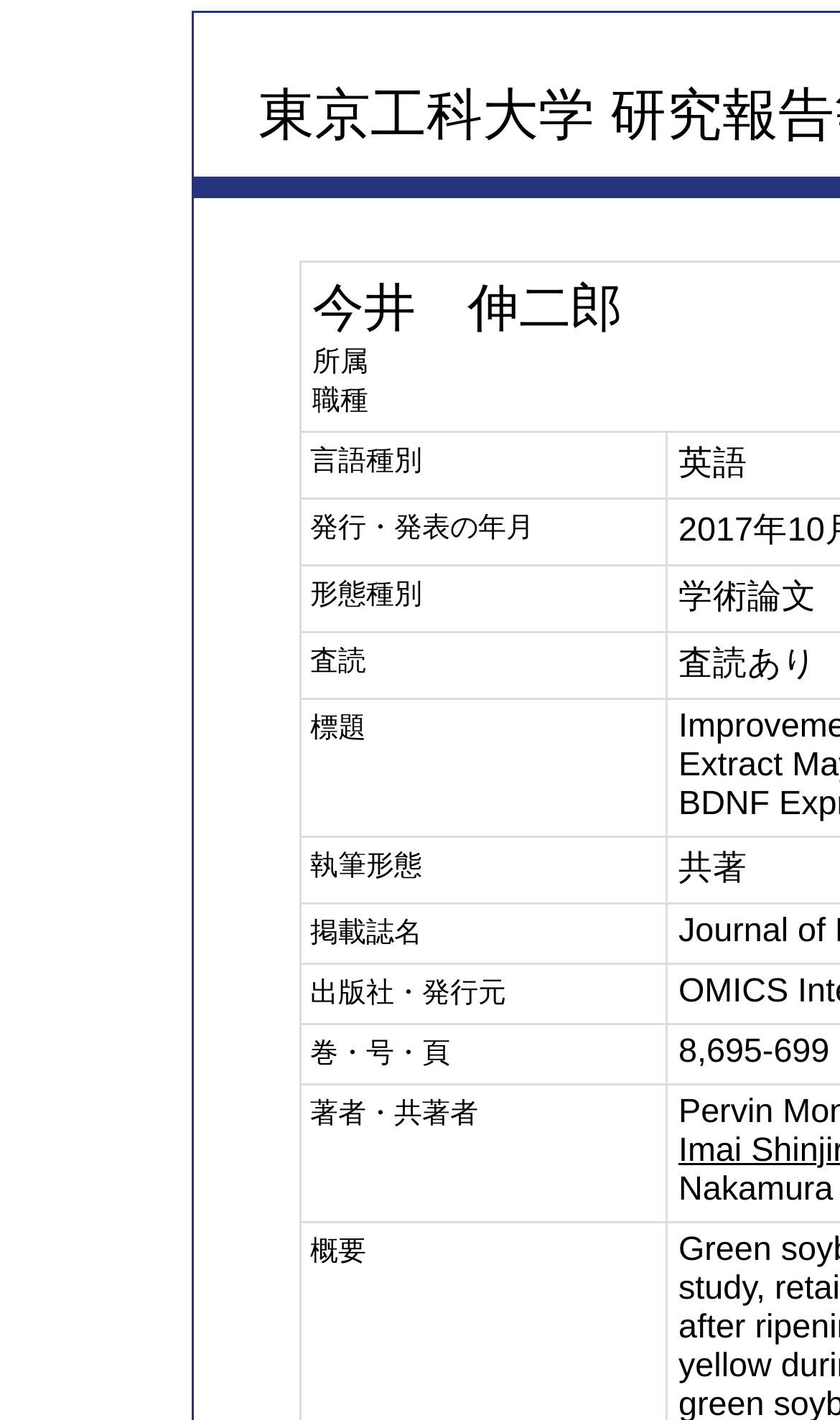What is the language of the publication?
Provide a comprehensive and detailed answer to the question.

I found the language of the publication by looking at the StaticText element with the OCR text '英語' at coordinates [0.808, 0.314, 0.89, 0.34].